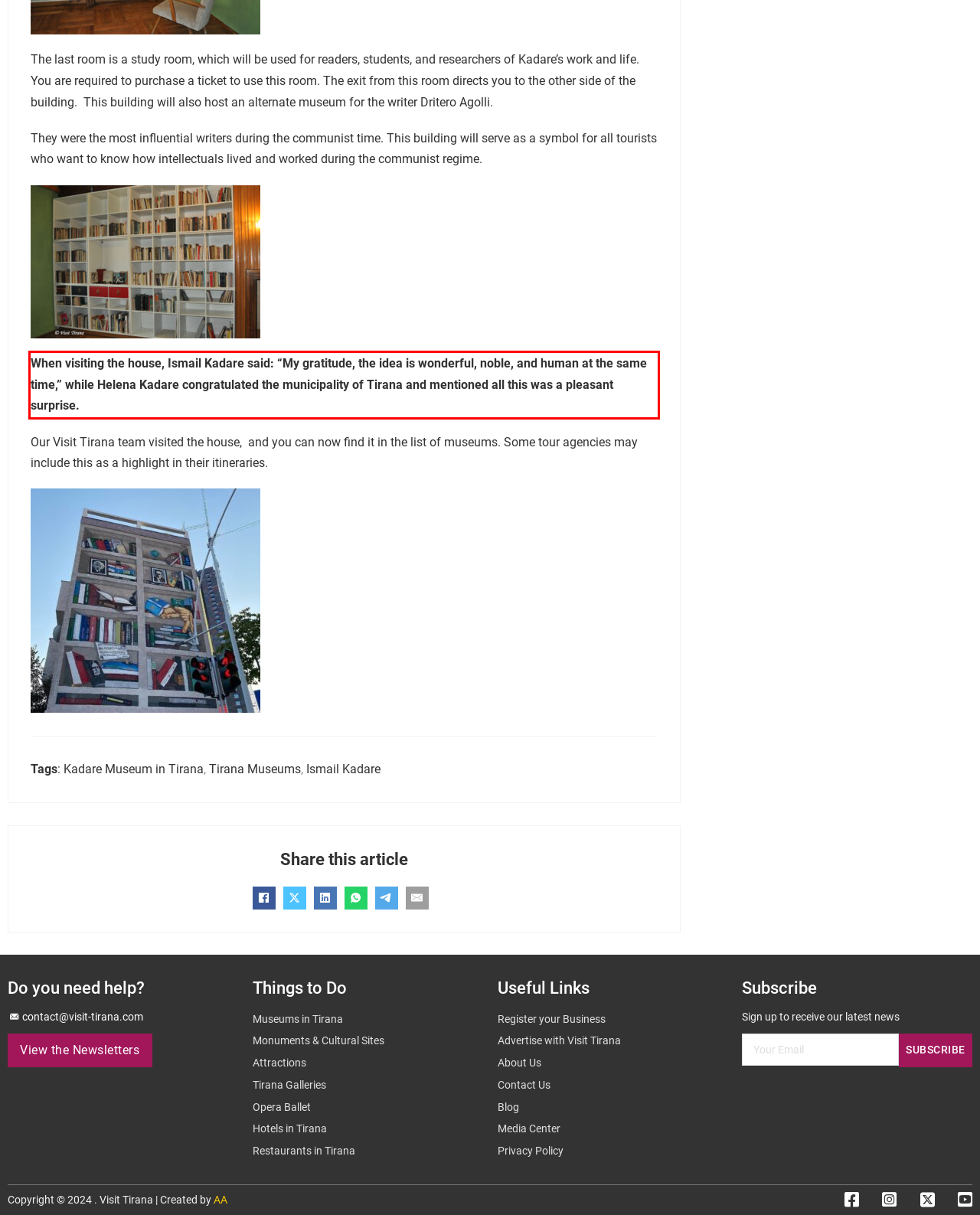Analyze the red bounding box in the provided webpage screenshot and generate the text content contained within.

When visiting the house, Ismail Kadare said: “My gratitude, the idea is wonderful, noble, and human at the same time,” while Helena Kadare congratulated the municipality of Tirana and mentioned all this was a pleasant surprise.